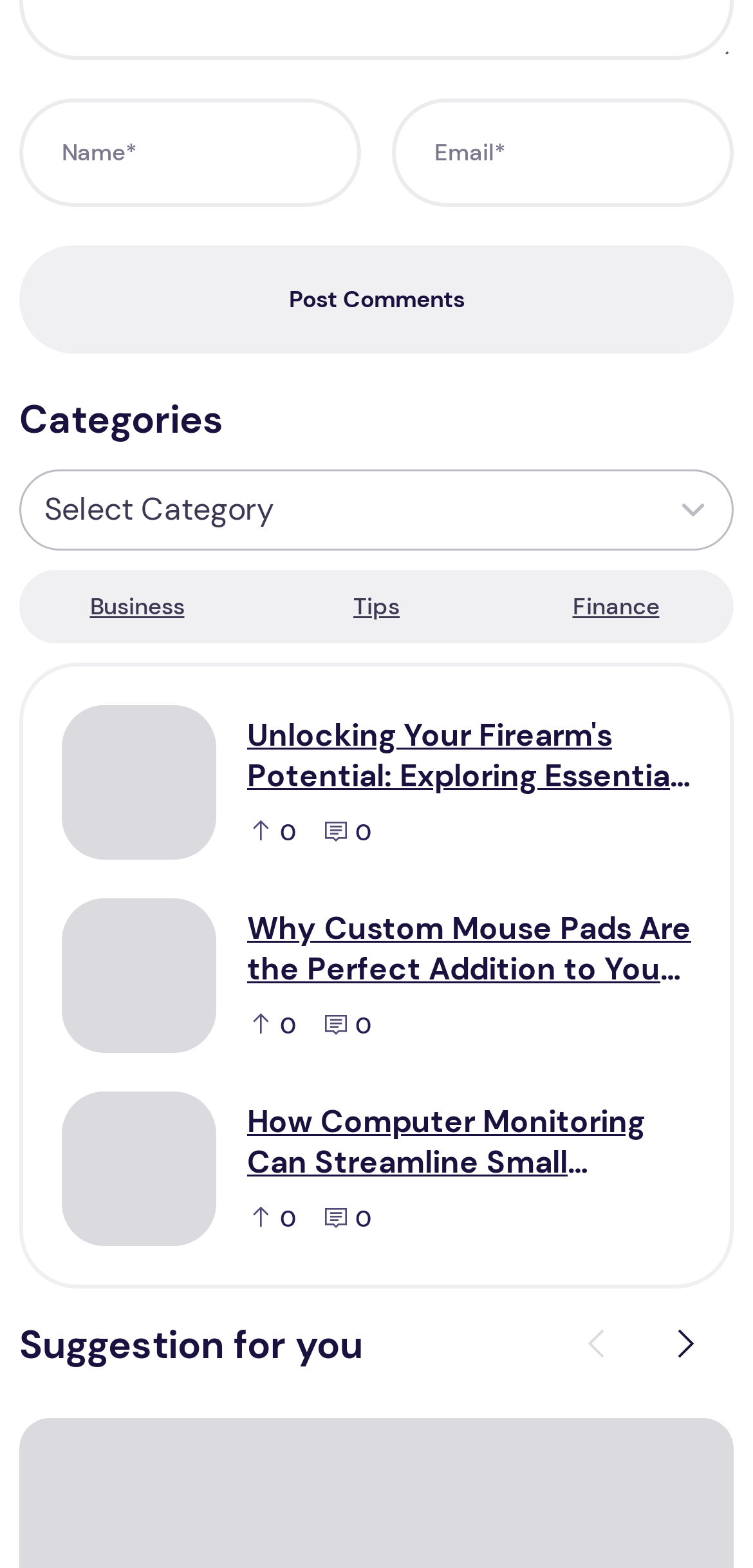Please answer the following query using a single word or phrase: 
What is the title of the first article?

Unlocking Your Firearm's Potential